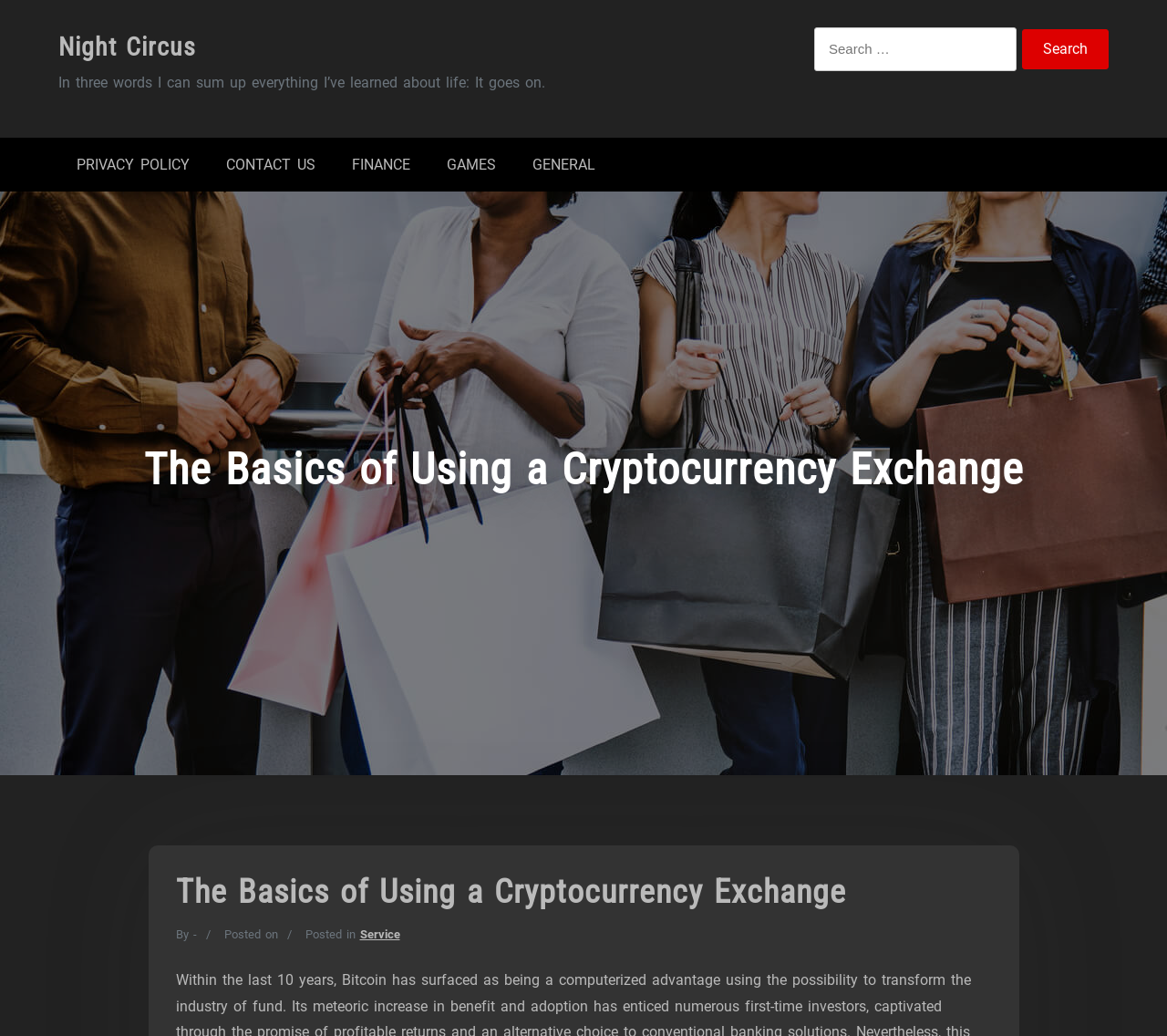Please locate the bounding box coordinates of the element that should be clicked to complete the given instruction: "Search for something".

[0.698, 0.026, 0.871, 0.069]